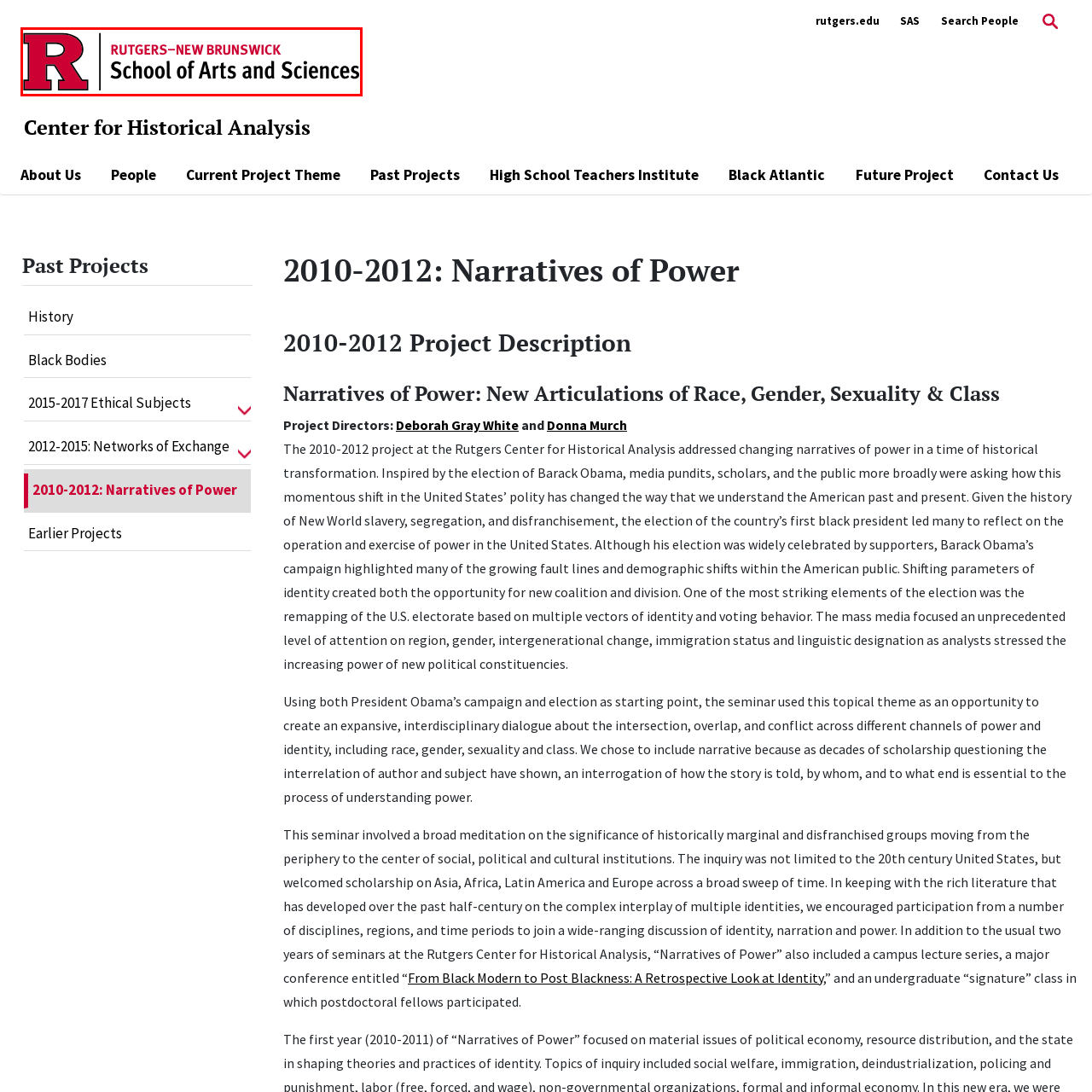Pay attention to the section outlined in red, What does the logo symbolize? 
Reply with a single word or phrase.

Academic excellence and diverse disciplines